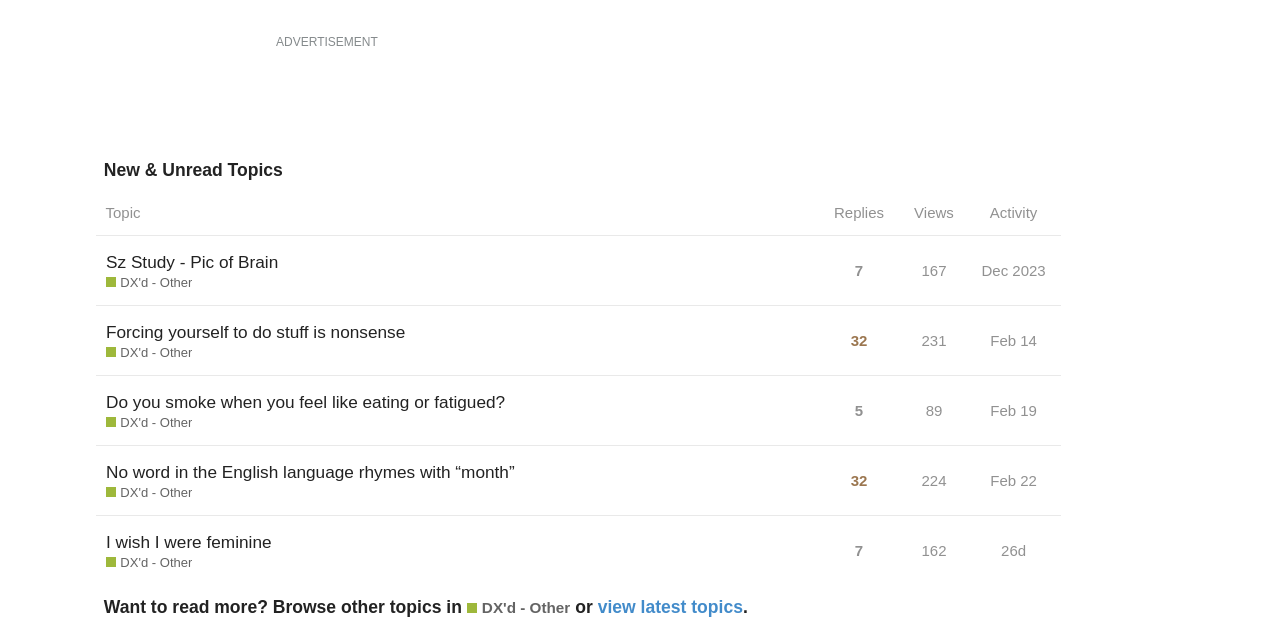Identify and provide the bounding box coordinates of the UI element described: "7". The coordinates should be formatted as [left, top, right, bottom], with each number being a float between 0 and 1.

[0.664, 0.387, 0.678, 0.457]